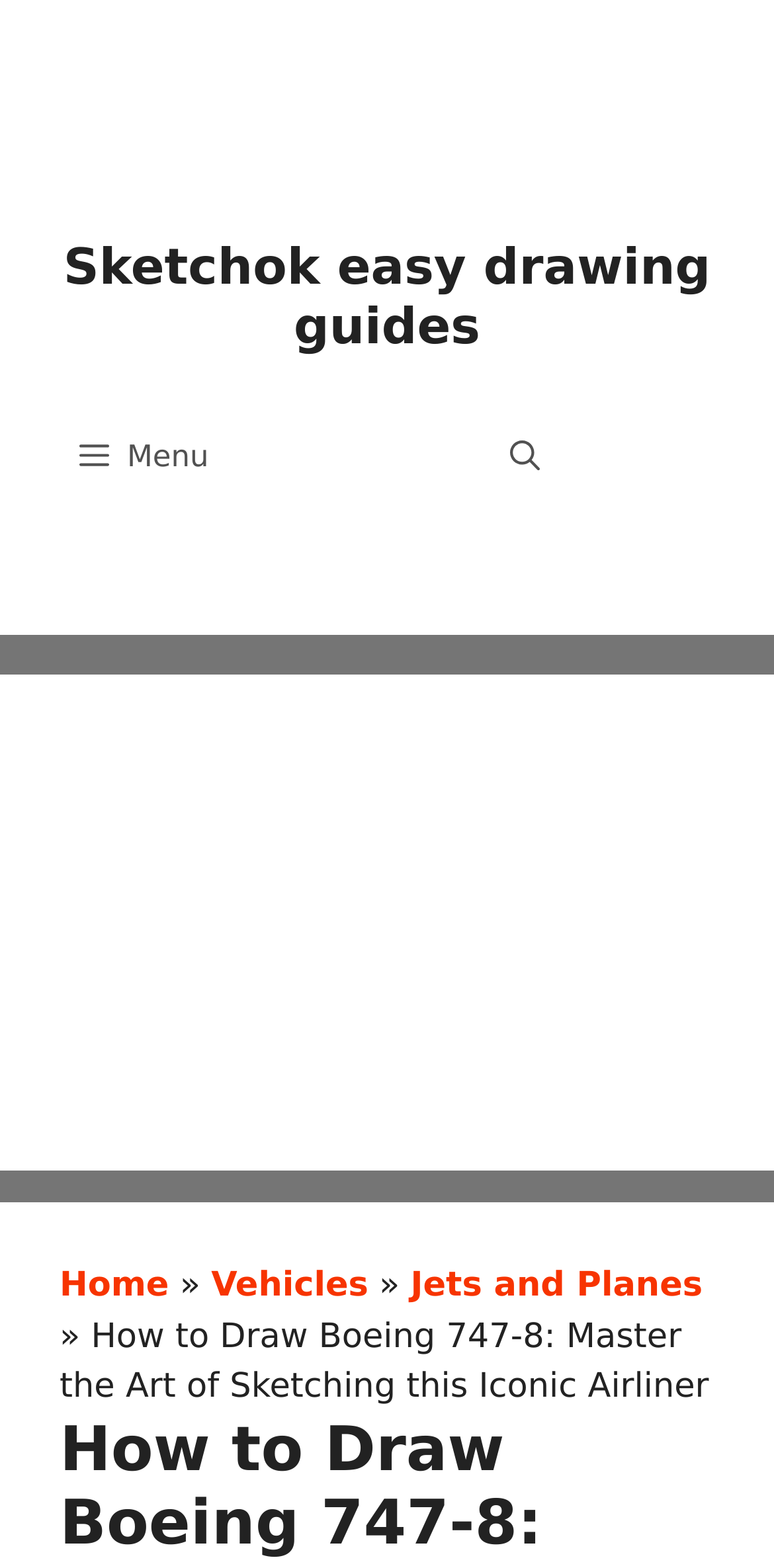Give a one-word or one-phrase response to the question:
What is the name of the airliner in the tutorial?

Boeing 747-8